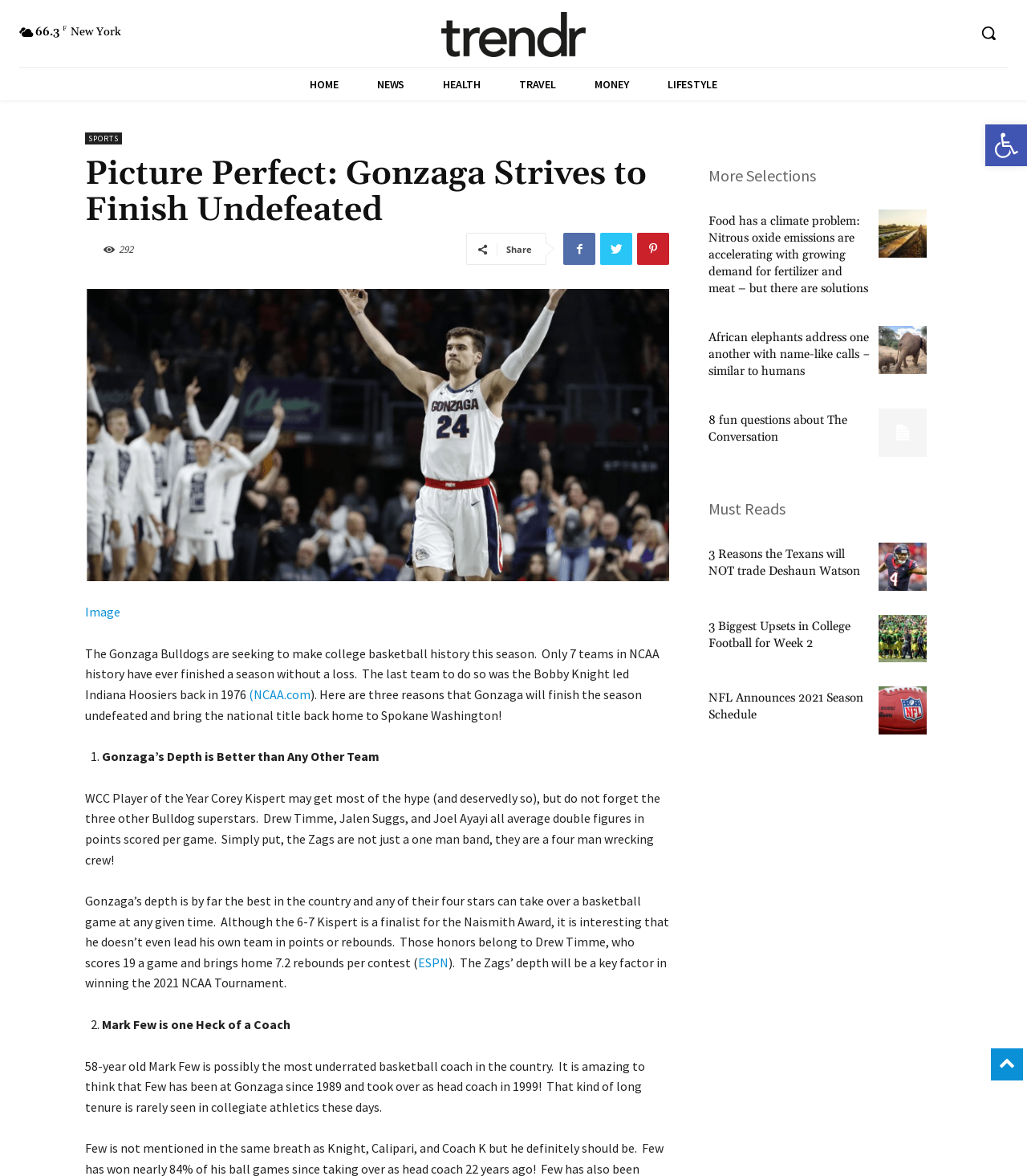Identify the bounding box coordinates for the UI element described by the following text: "NFL Announces 2021 Season Schedule". Provide the coordinates as four float numbers between 0 and 1, in the format [left, top, right, bottom].

[0.69, 0.587, 0.841, 0.615]